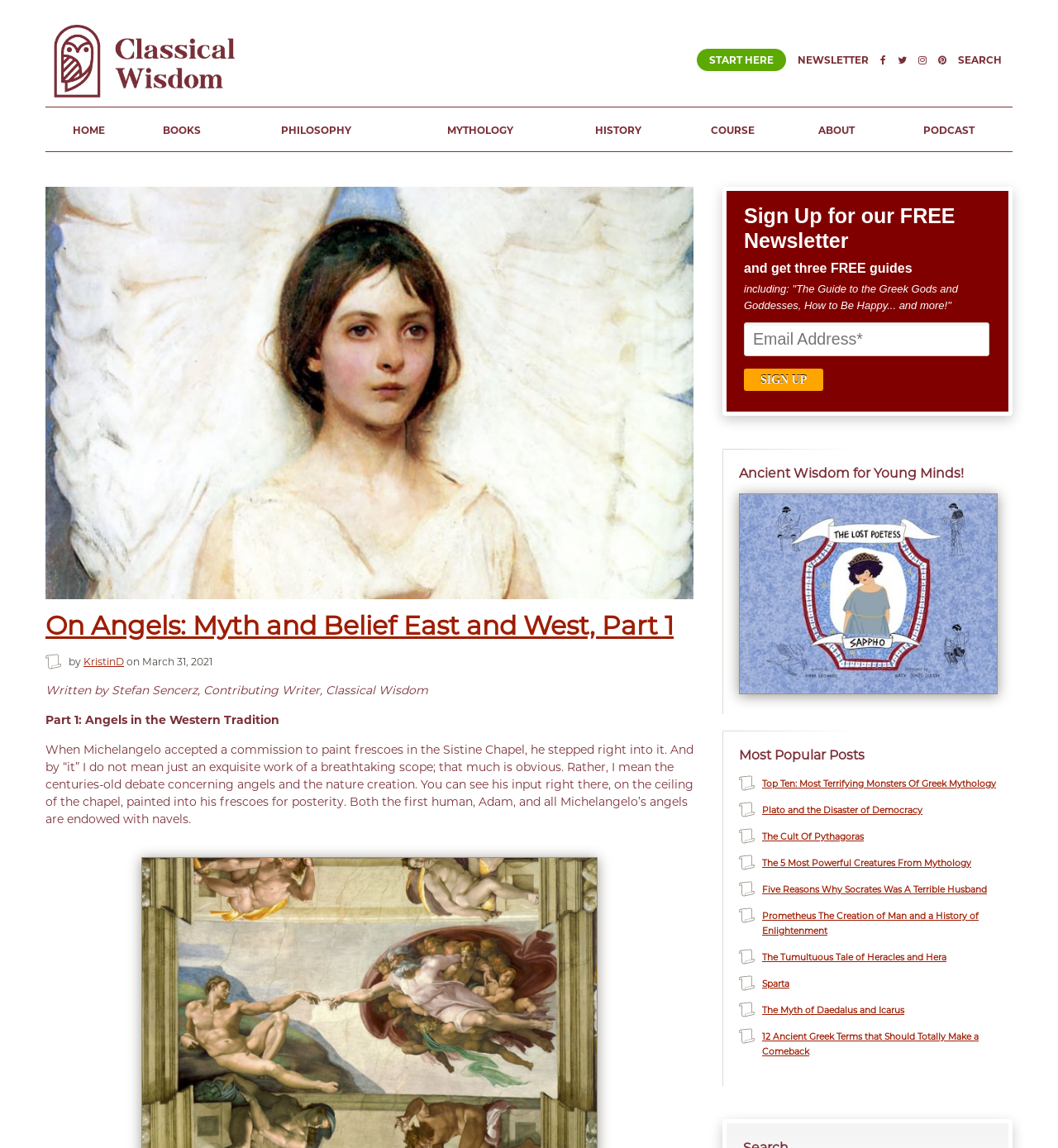Please identify the bounding box coordinates of where to click in order to follow the instruction: "Search for something".

[0.906, 0.047, 0.947, 0.058]